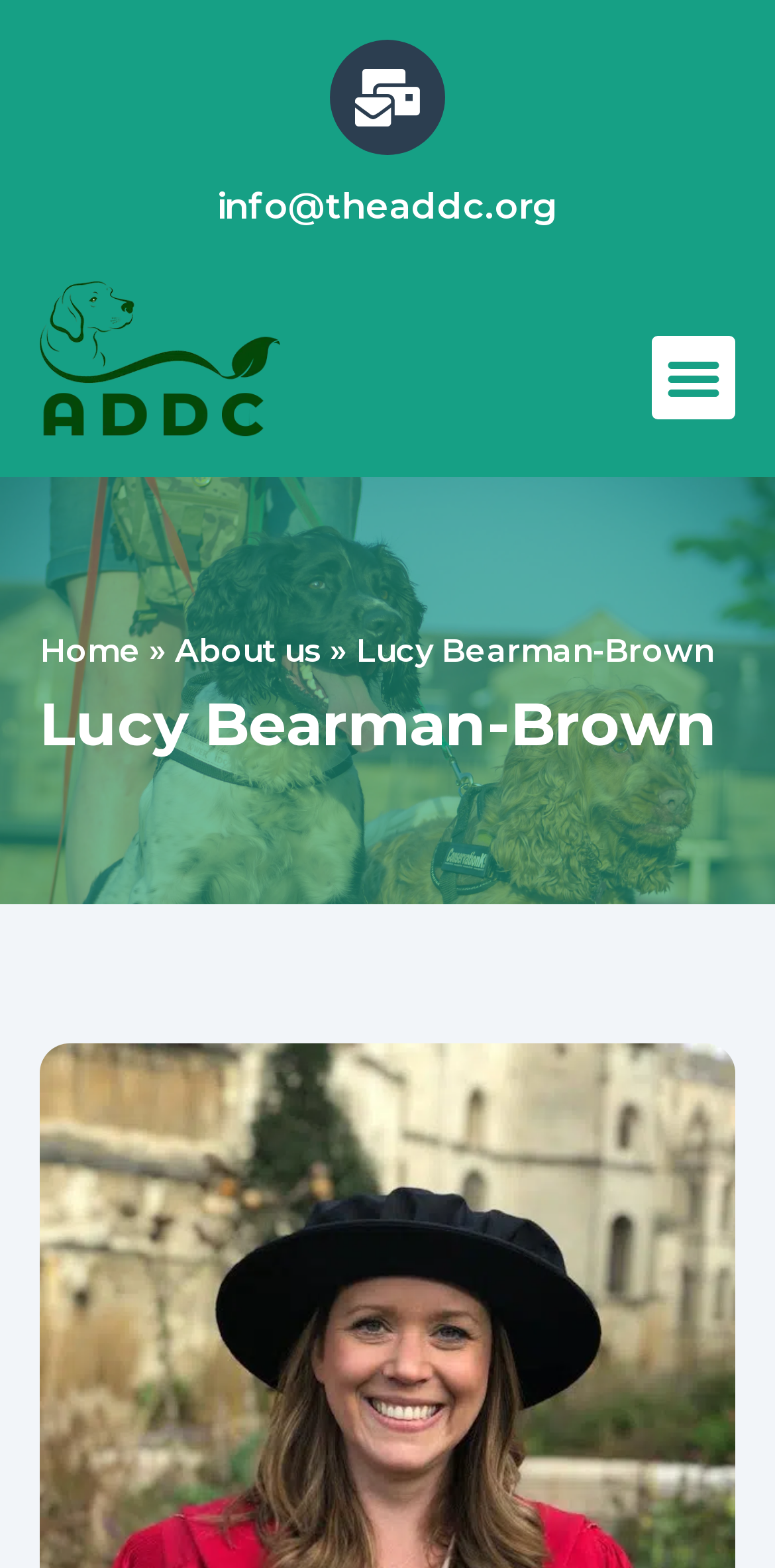Using the provided element description, identify the bounding box coordinates as (top-left x, top-left y, bottom-right x, bottom-right y). Ensure all values are between 0 and 1. Description: About us

[0.226, 0.403, 0.415, 0.427]